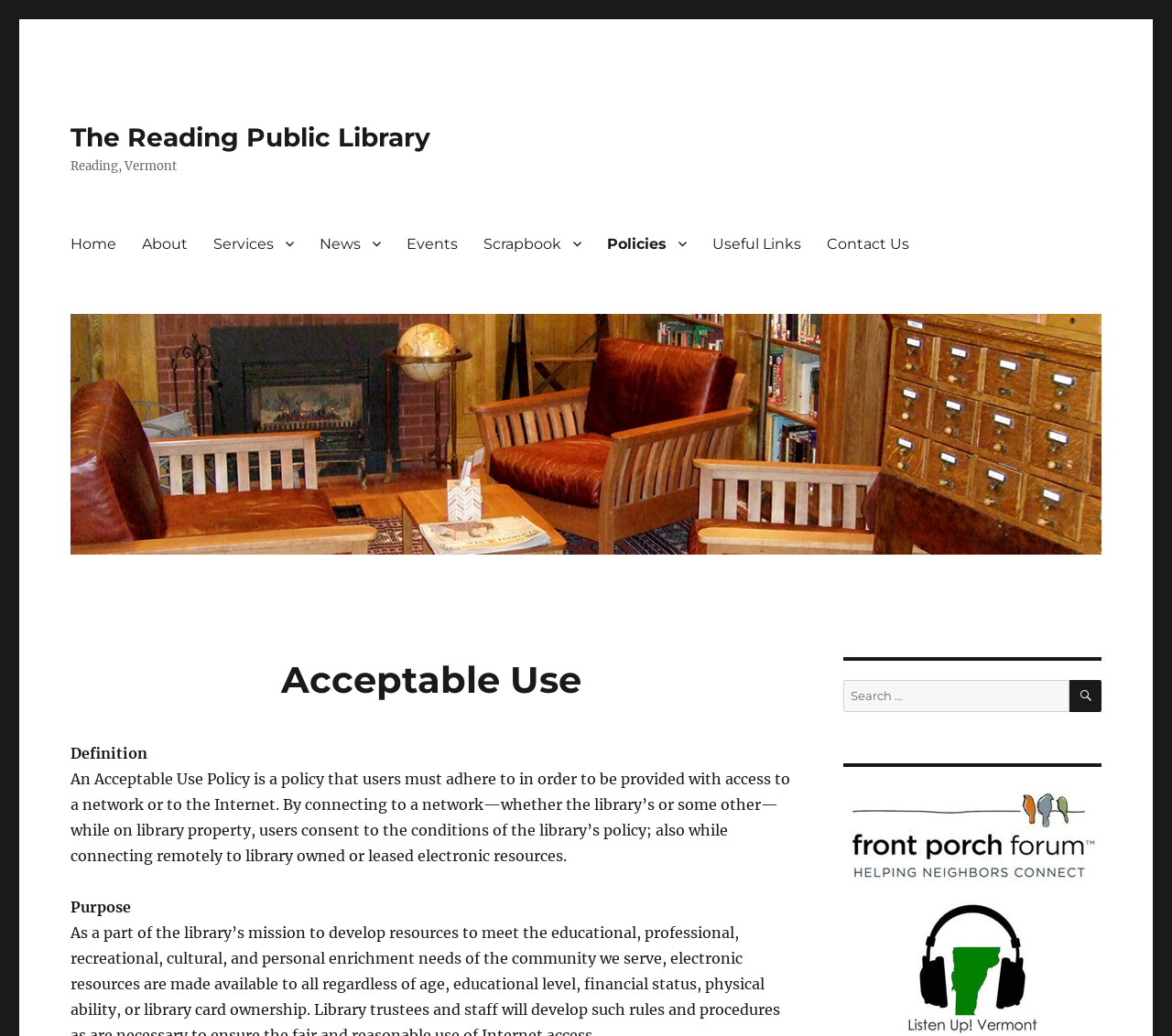Elaborate on the information and visuals displayed on the webpage.

The webpage is about the Acceptable Use Policy of The Reading Public Library. At the top left, there is a link to the library's homepage, accompanied by a static text "Reading, Vermont". Below this, a primary navigation menu is located, consisting of 9 links: Home, About, Services, News, Events, Scrapbook, Policies, Useful Links, and Contact Us. These links are evenly spaced and aligned horizontally.

On the right side of the navigation menu, there is a large link to the library's homepage, which also contains an image of the library's logo. Below this, a header section is located, with a heading "Acceptable Use" in a prominent font.

The main content of the page is divided into sections, with headings "Definition", "Purpose", and possibly more. The "Definition" section explains what an Acceptable Use Policy is and its implications for users. The text is a few paragraphs long and provides a detailed description of the policy.

On the right side of the page, there is a search box with a label "Search for:" and a search button with a magnifying glass icon. Below the search box, there is a link to "frontporch_clean", which also contains an image.

Overall, the webpage has a simple and organized layout, with clear headings and concise text. The use of images and icons adds visual appeal to the page.